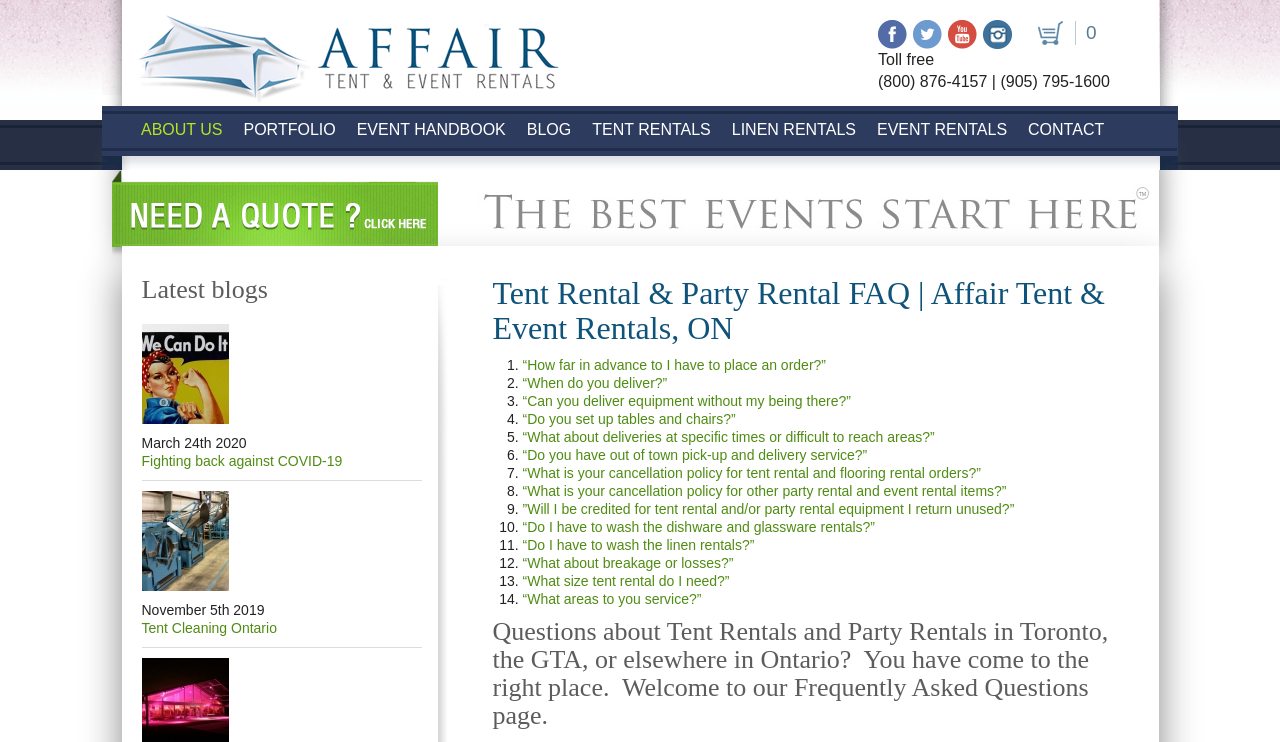Determine the bounding box coordinates of the clickable region to execute the instruction: "View 'Terms & conditions'". The coordinates should be four float numbers between 0 and 1, denoted as [left, top, right, bottom].

None